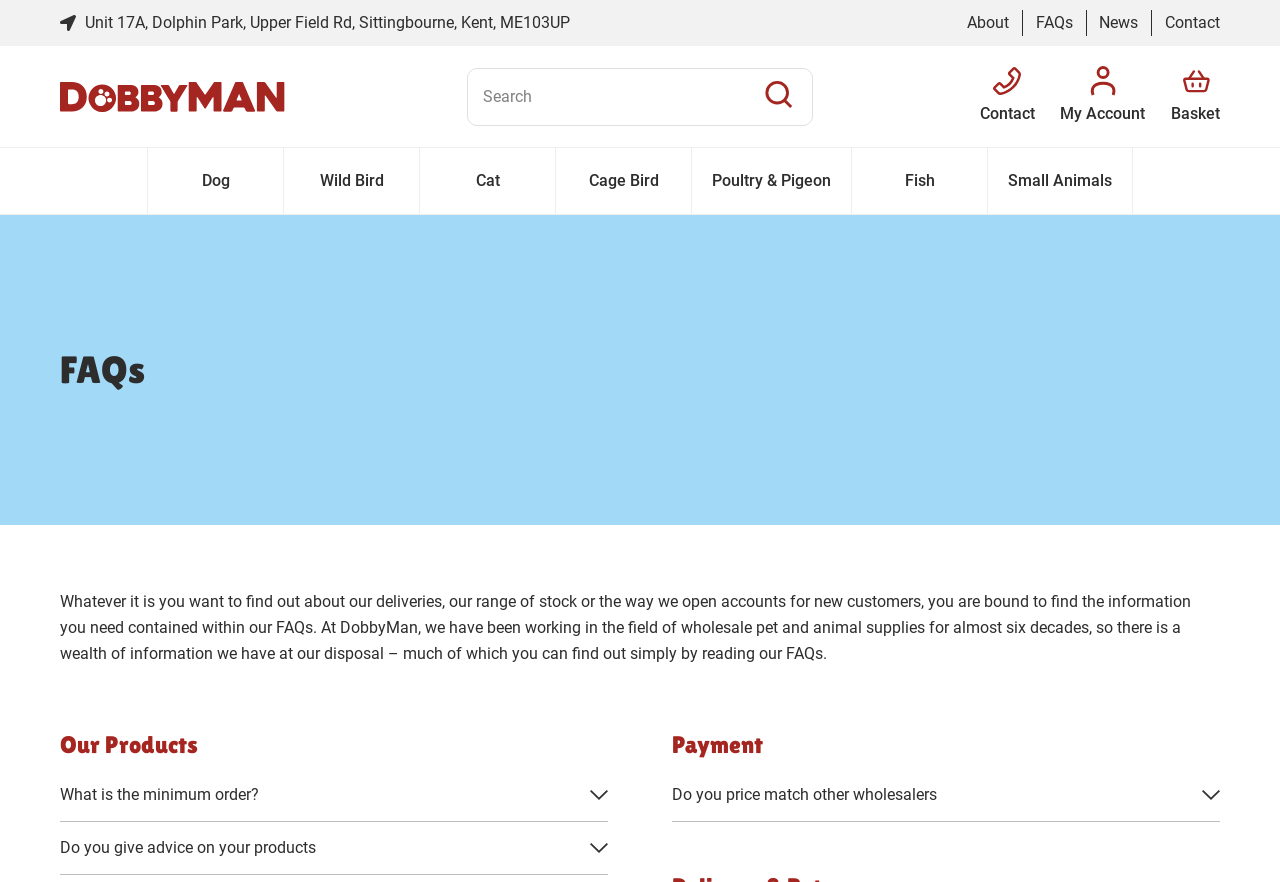Extract the bounding box coordinates of the UI element described: "Poultry & Pigeon". Provide the coordinates in the format [left, top, right, bottom] with values ranging from 0 to 1.

[0.541, 0.168, 0.666, 0.243]